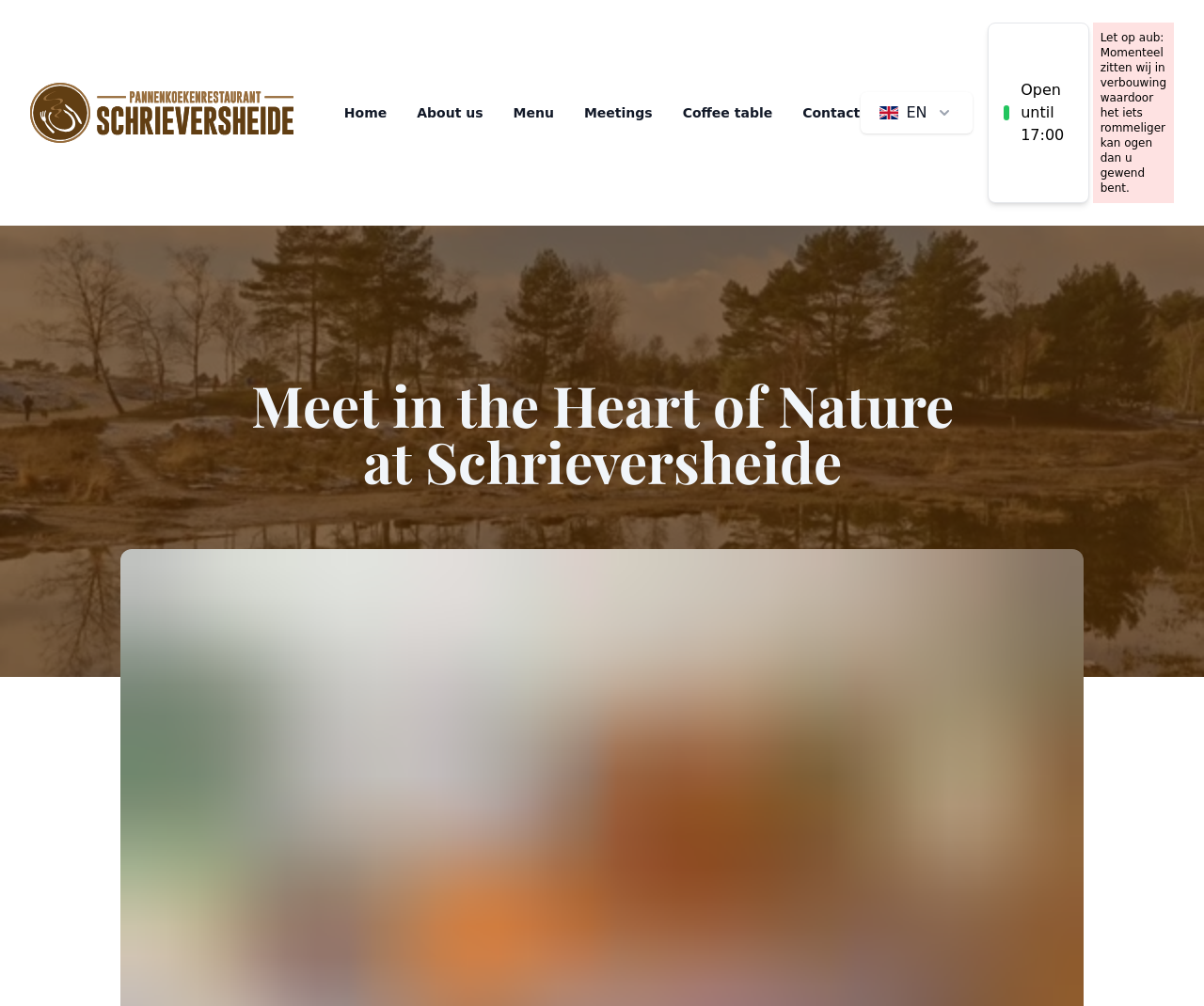Produce a meticulous description of the webpage.

The webpage appears to be promoting a meeting location, Restaurant Schrieversheide, surrounded by nature. At the top of the page, there is a navigation menu with links to various sections, including "Home", "About us", "Menu", "Meetings", "Coffee table", and "Contact". The menu is situated at the top center of the page, with each link aligned horizontally.

To the left of the navigation menu, there is a logo of Restaurant Schrieversheide, accompanied by an image. Below the navigation menu, there is a prominent heading that reads "Meet in the Heart of Nature at Schrieversheide", which is centered on the page.

On the top right corner, there is a button with the label "EN" and two small images, likely indicating a language selection option. Next to it, there is a static text displaying the operating hours, "Open until 17:00".

At the bottom of the page, there is a notice in a smaller font, "Let op aub: Momenteel zitten wij in verbouwing waardoor het iets rommeliger kan ogen dan u gewend bent." (Translation: "Note: We are currently under construction, which may make it look a bit messier than you're used to.")